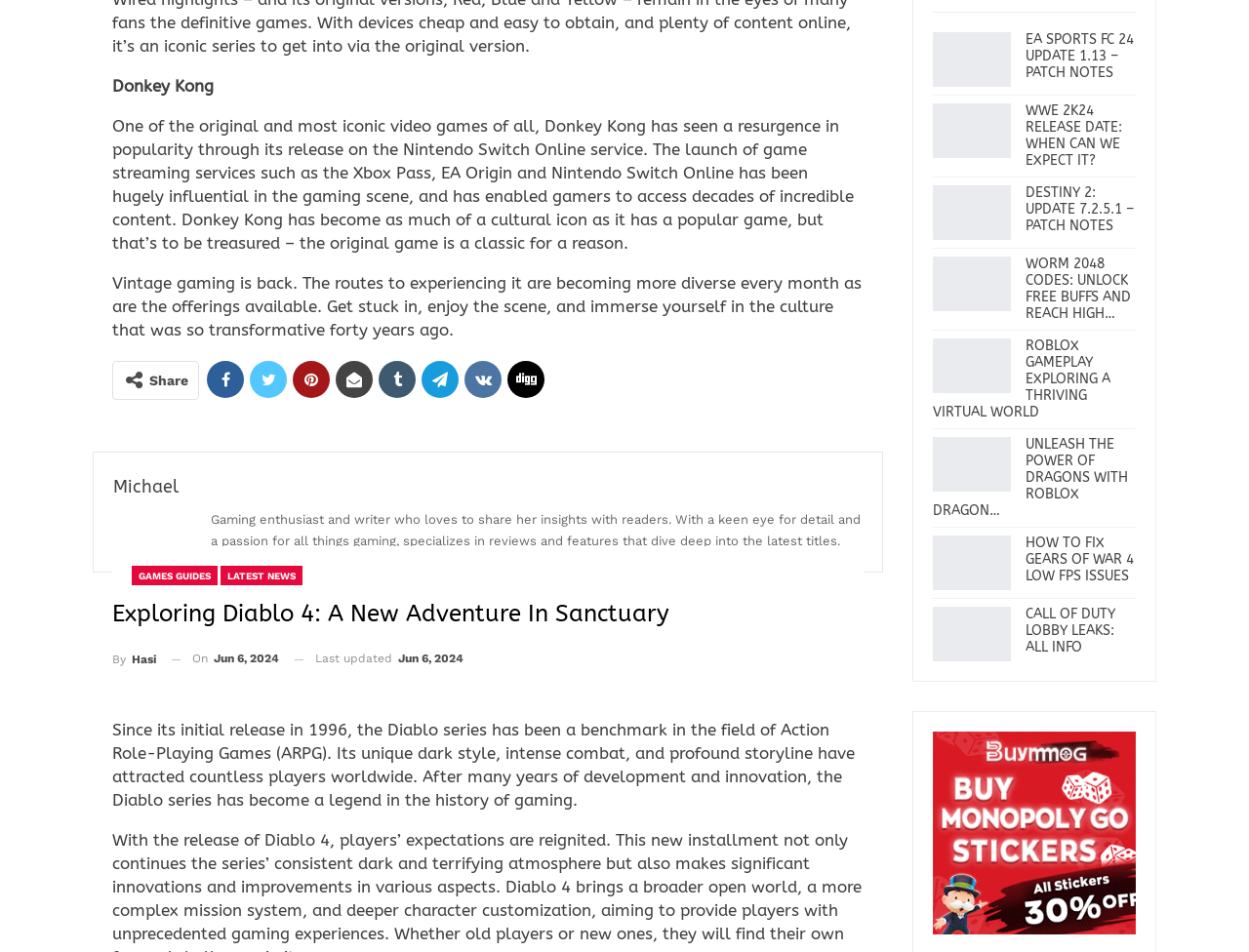Using the description "Michael", predict the bounding box of the relevant HTML element.

[0.091, 0.5, 0.143, 0.523]